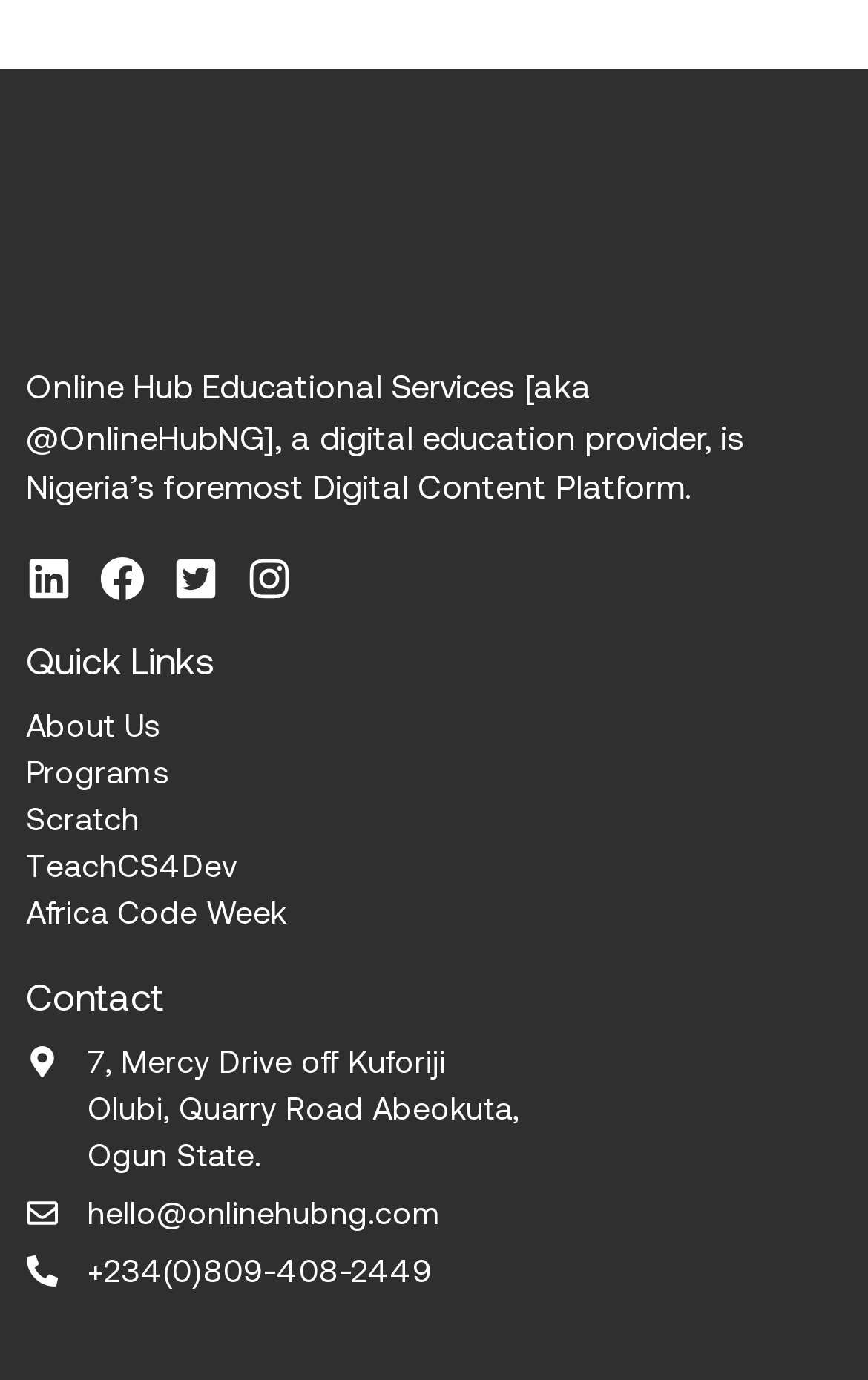Identify the bounding box for the described UI element: "Africa Code Week".

[0.03, 0.644, 0.97, 0.678]